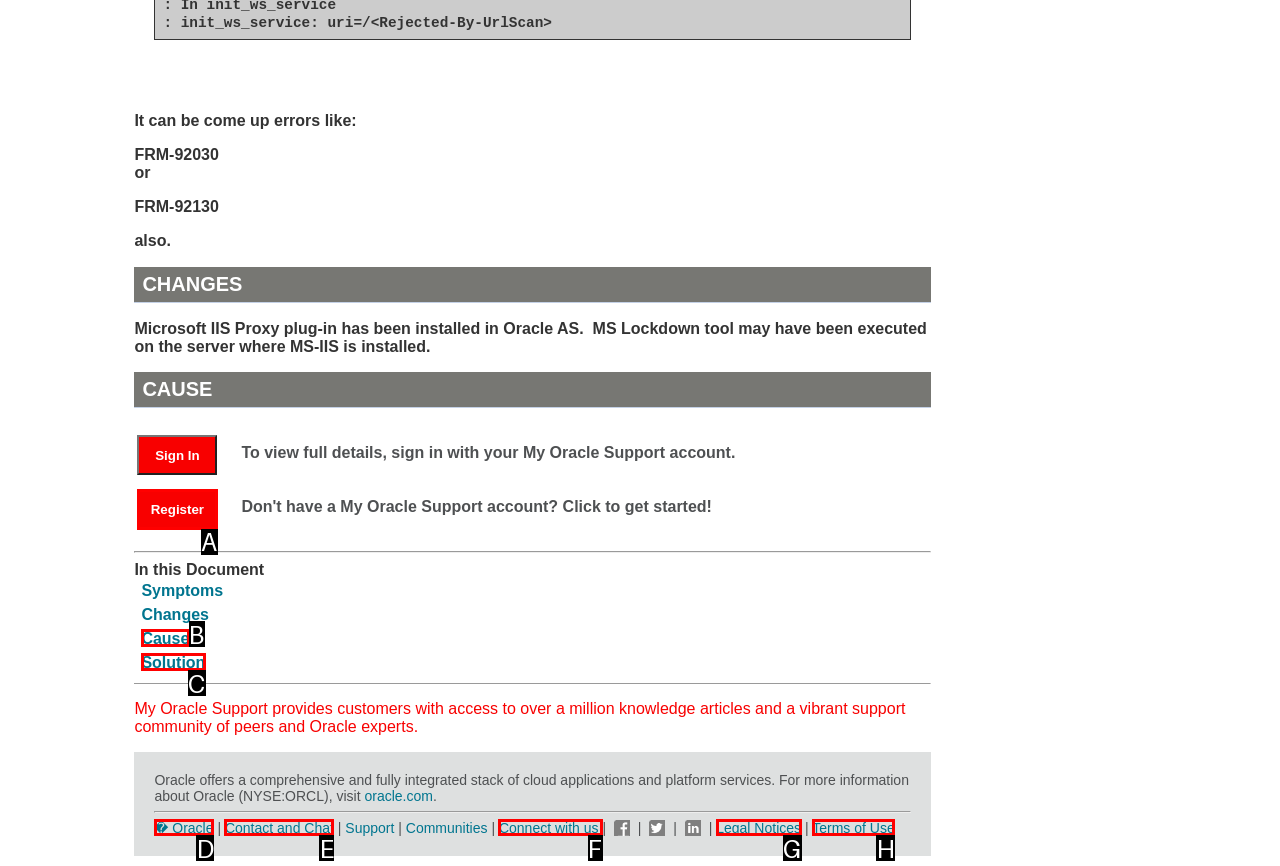Identify which option matches the following description: Connect with us
Answer by giving the letter of the correct option directly.

F